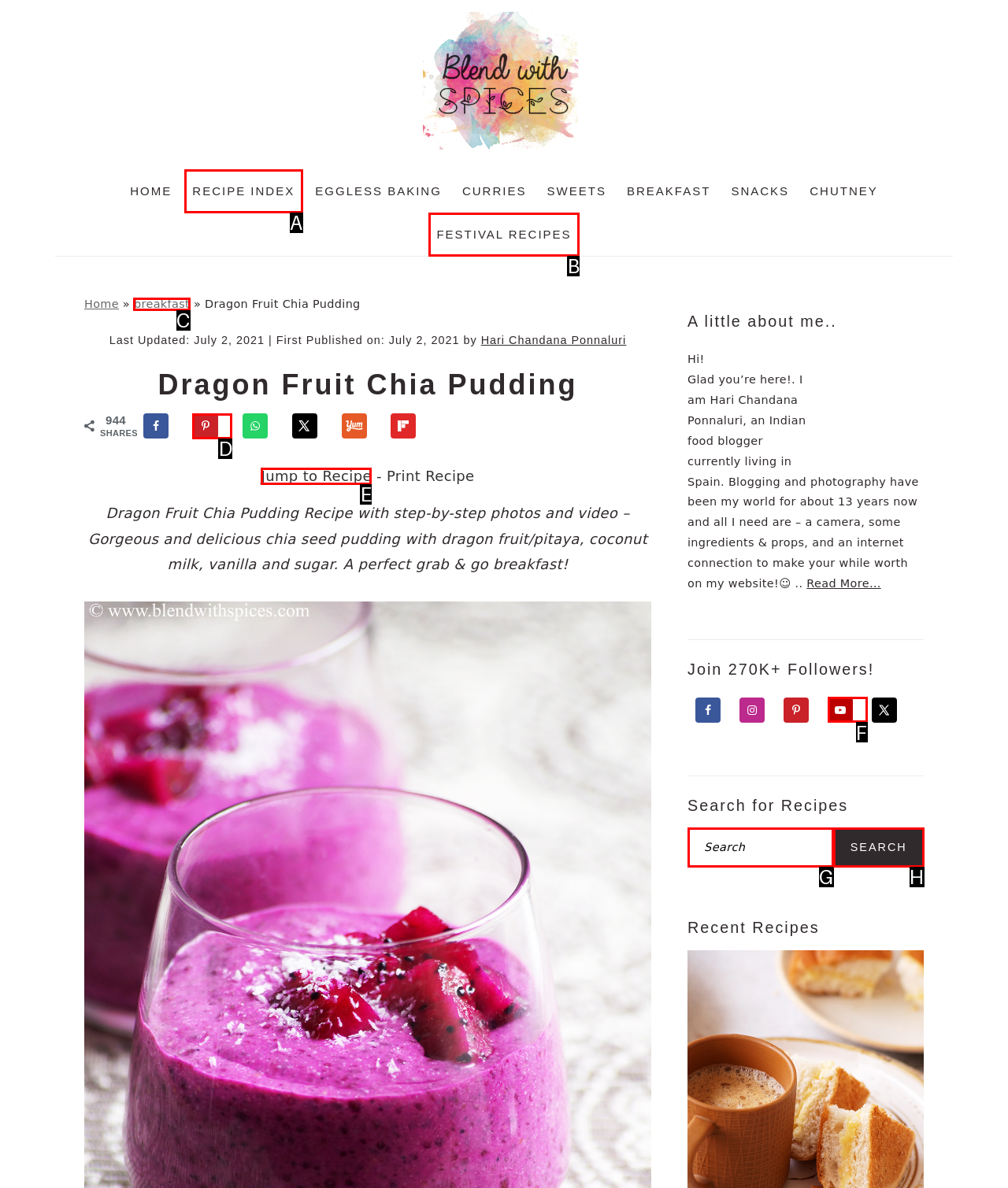Choose the letter of the UI element that aligns with the following description: parent_node: Search name="s" placeholder="Search"
State your answer as the letter from the listed options.

G